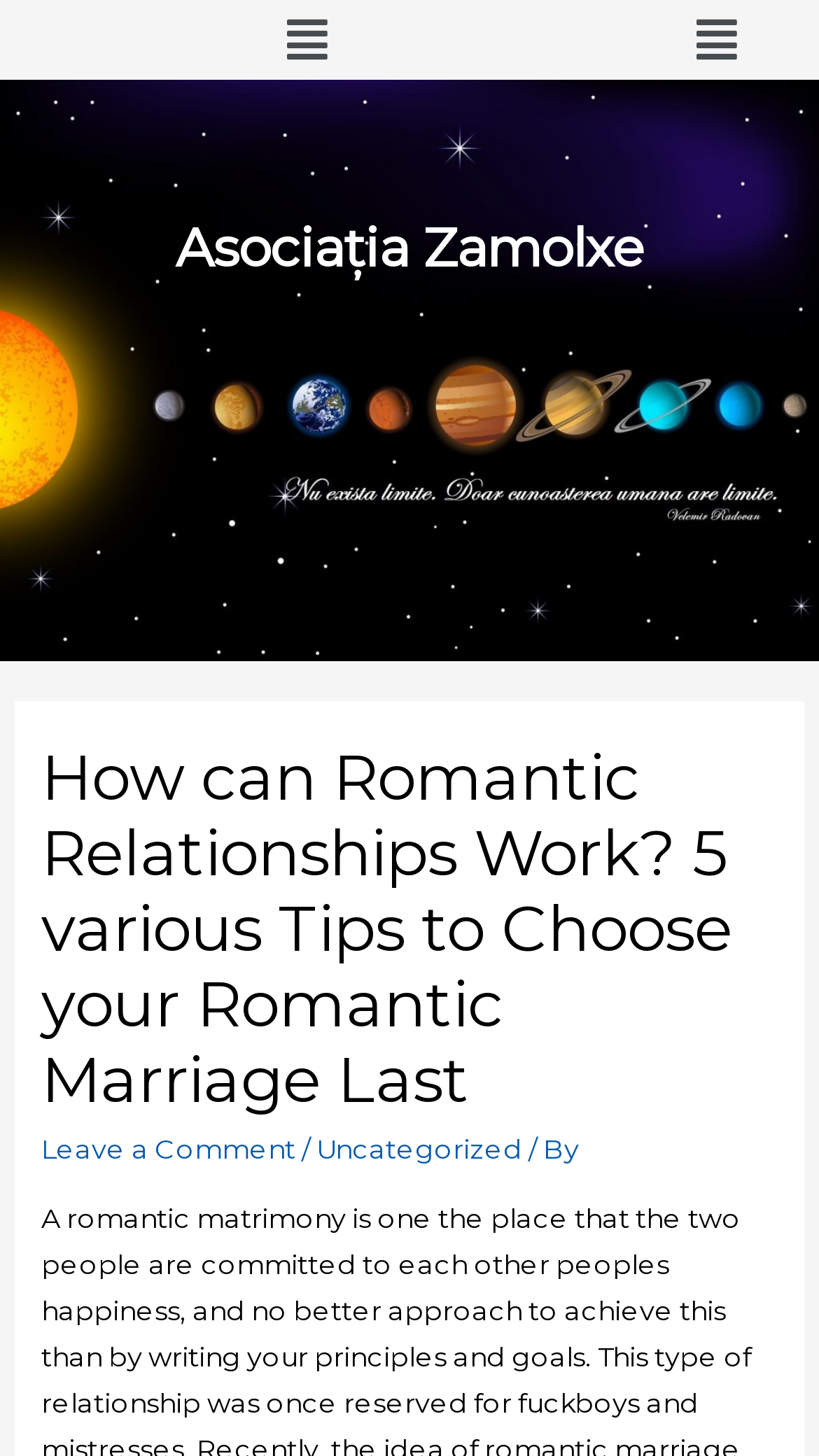Bounding box coordinates are specified in the format (top-left x, top-left y, bottom-right x, bottom-right y). All values are floating point numbers bounded between 0 and 1. Please provide the bounding box coordinate of the region this sentence describes: Leave a Comment

[0.05, 0.778, 0.361, 0.8]